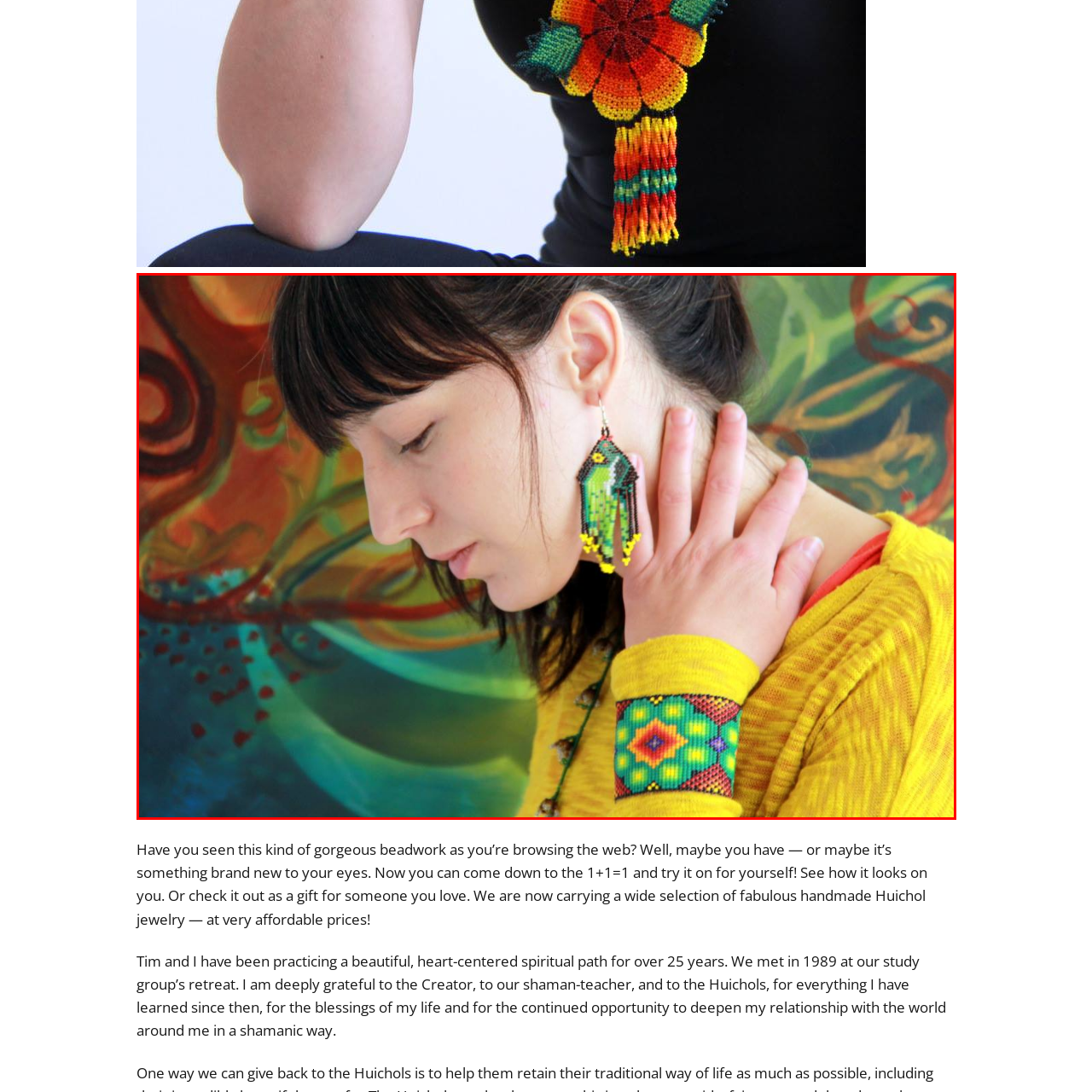Examine the portion of the image marked by the red rectangle, What is the background of the image? Answer concisely using a single word or phrase.

Abstract colorful mural